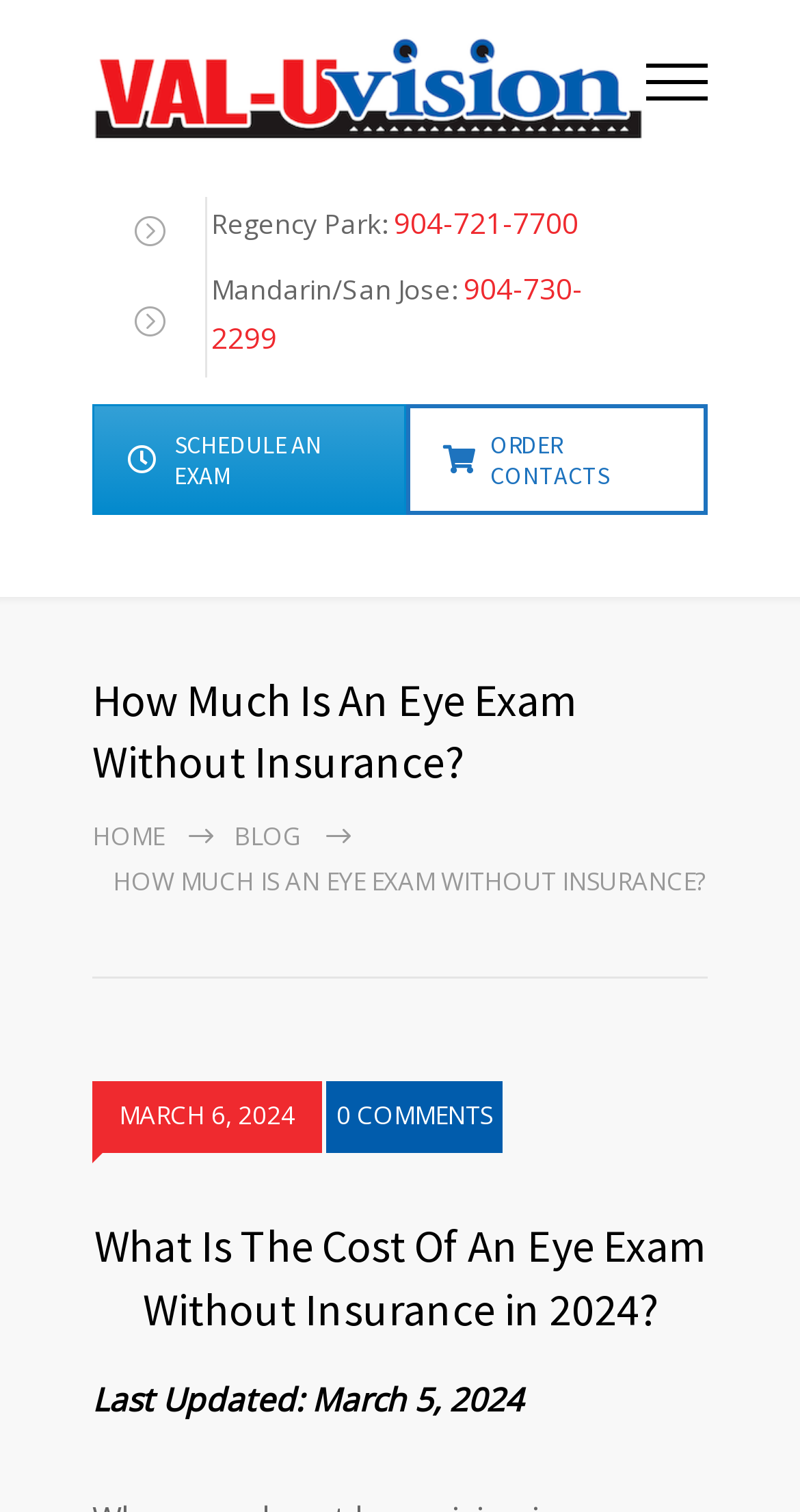Please provide a comprehensive answer to the question based on the screenshot: What is the topic of the webpage?

I analyzed the content of the webpage, including the headings and text, and determined that the topic is about the cost of an eye exam, specifically without insurance.